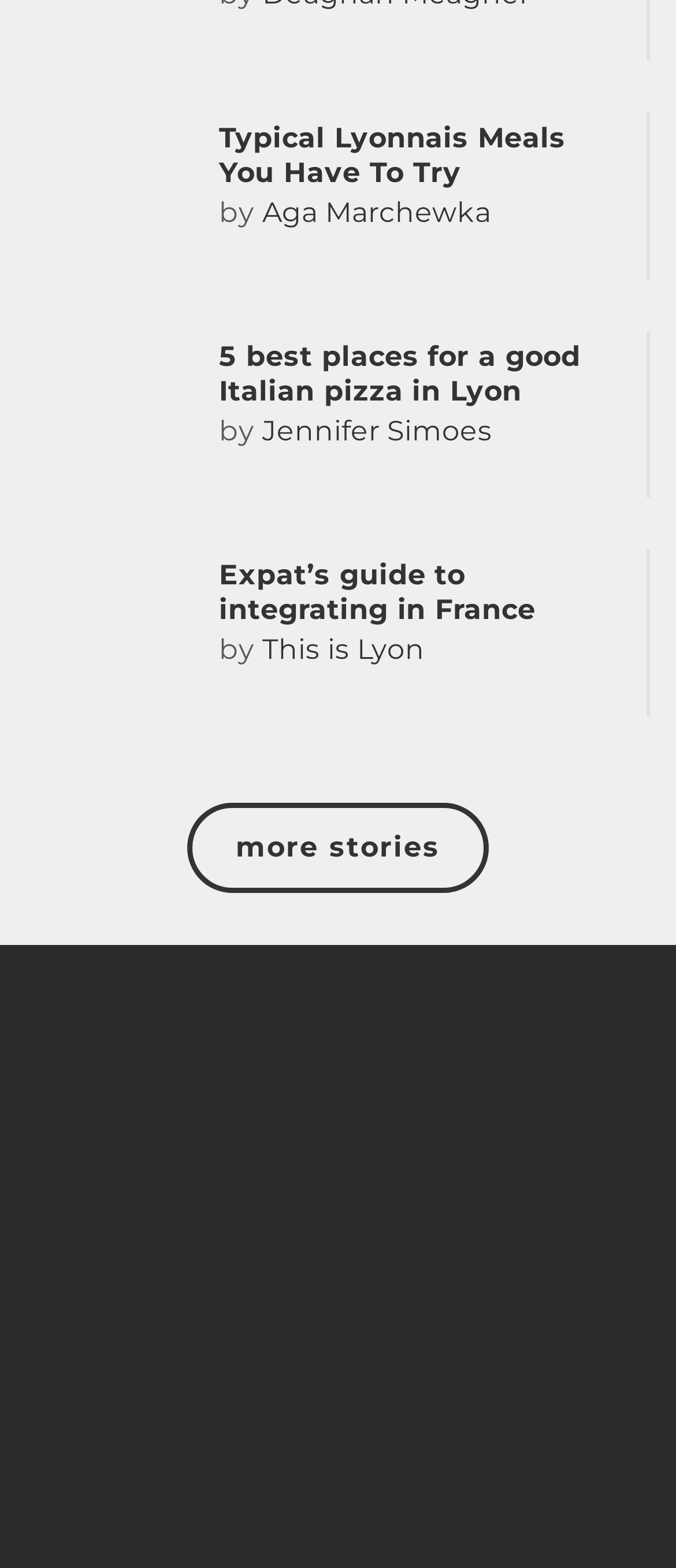What is the topic of the first article?
Please provide a single word or phrase as your answer based on the image.

Typical Lyonnais Meals